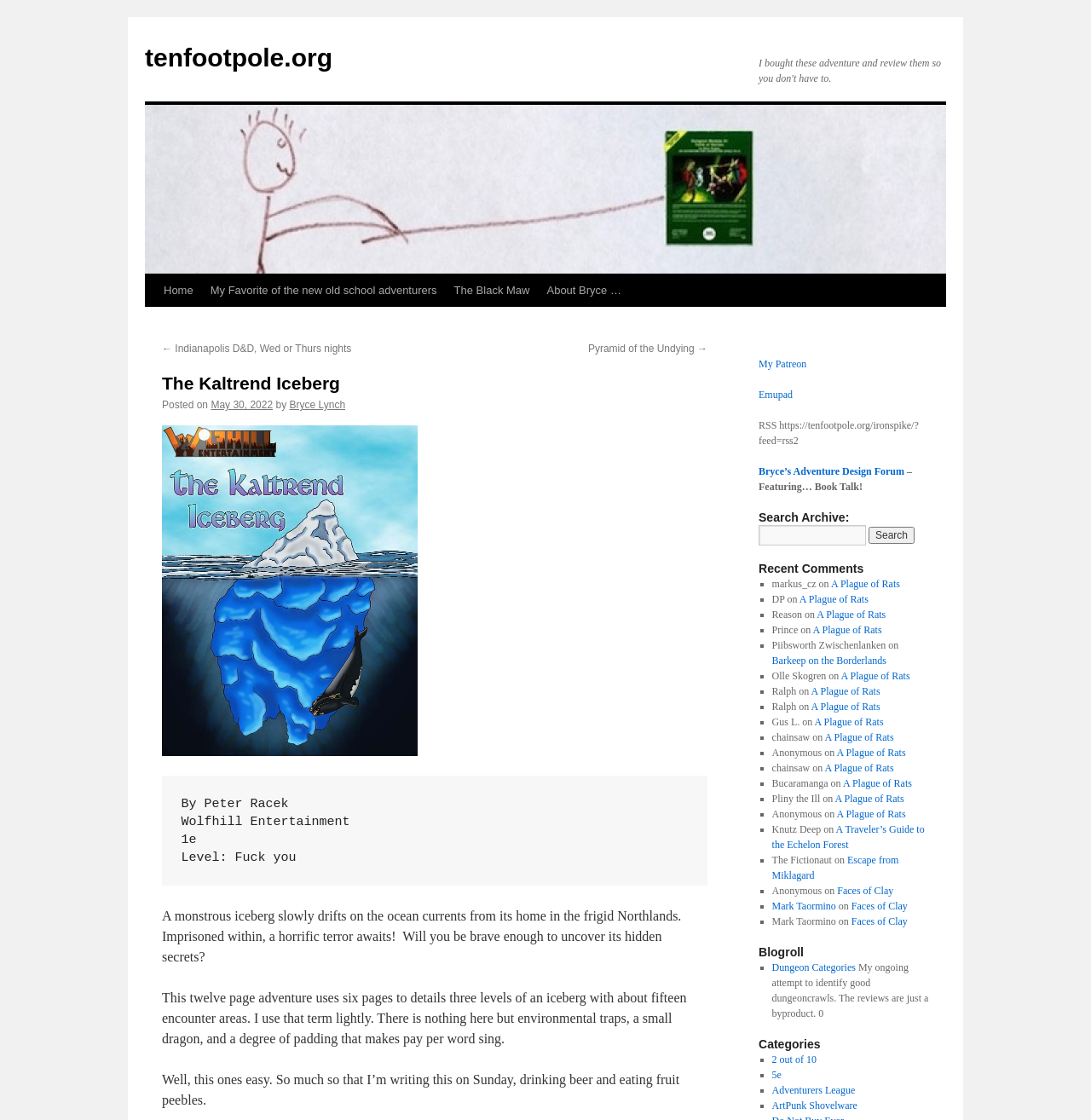What is the purpose of the search bar?
Please give a detailed and elaborate explanation in response to the question.

I determined the purpose of the search bar by looking at the heading element that says 'Search Archive:', which suggests that the search bar is used to search the archive.